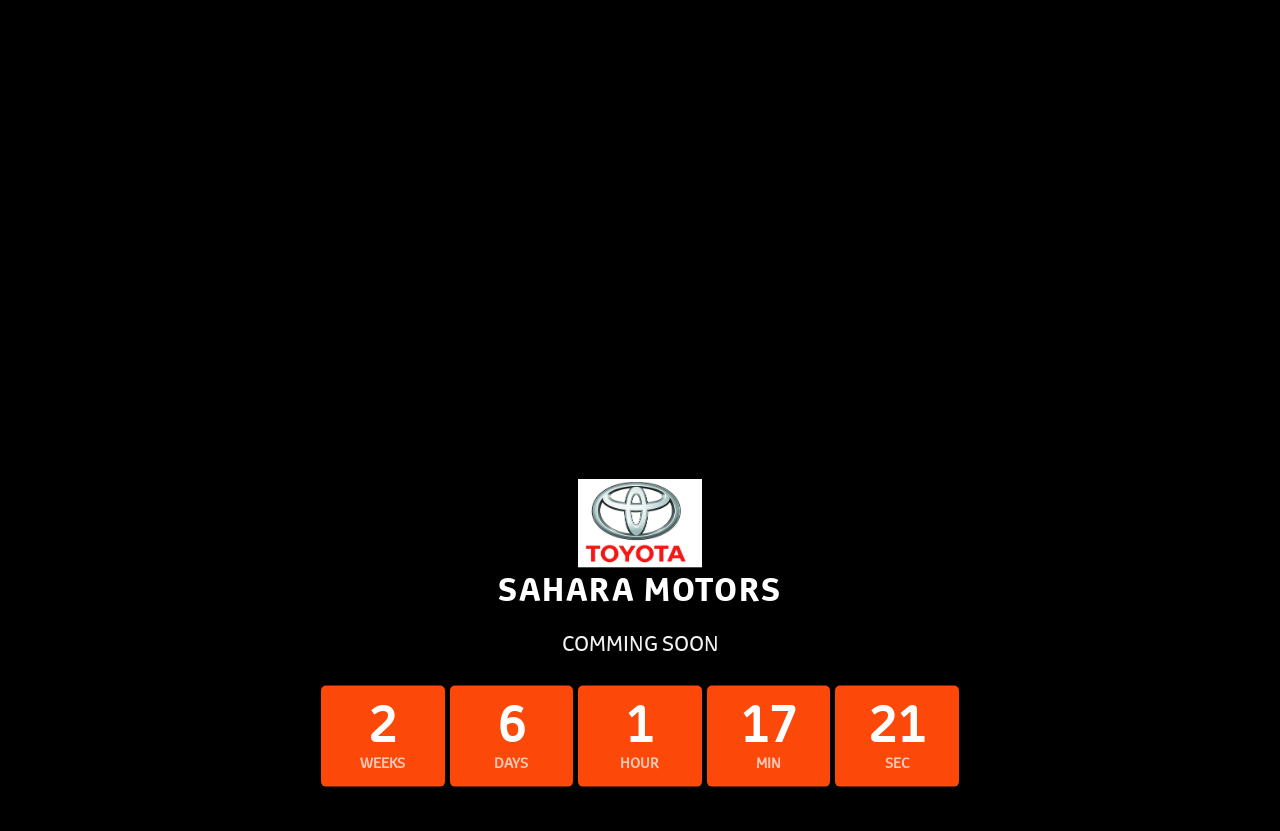Answer the question briefly using a single word or phrase: 
What is the company name displayed on the webpage?

SAHARA MOTORS